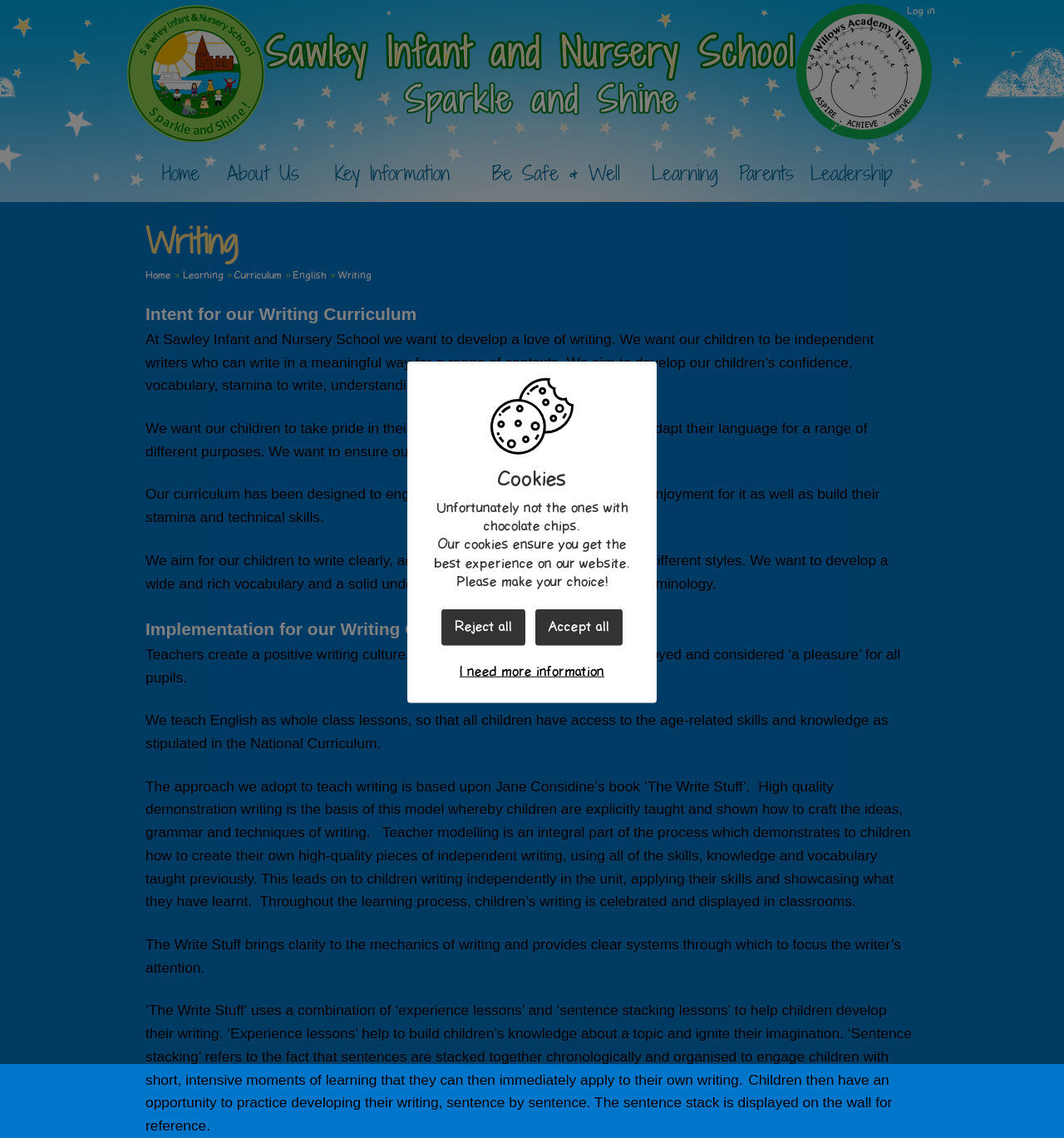Show me the bounding box coordinates of the clickable region to achieve the task as per the instruction: "View the 'Curriculum' page".

[0.221, 0.237, 0.265, 0.247]